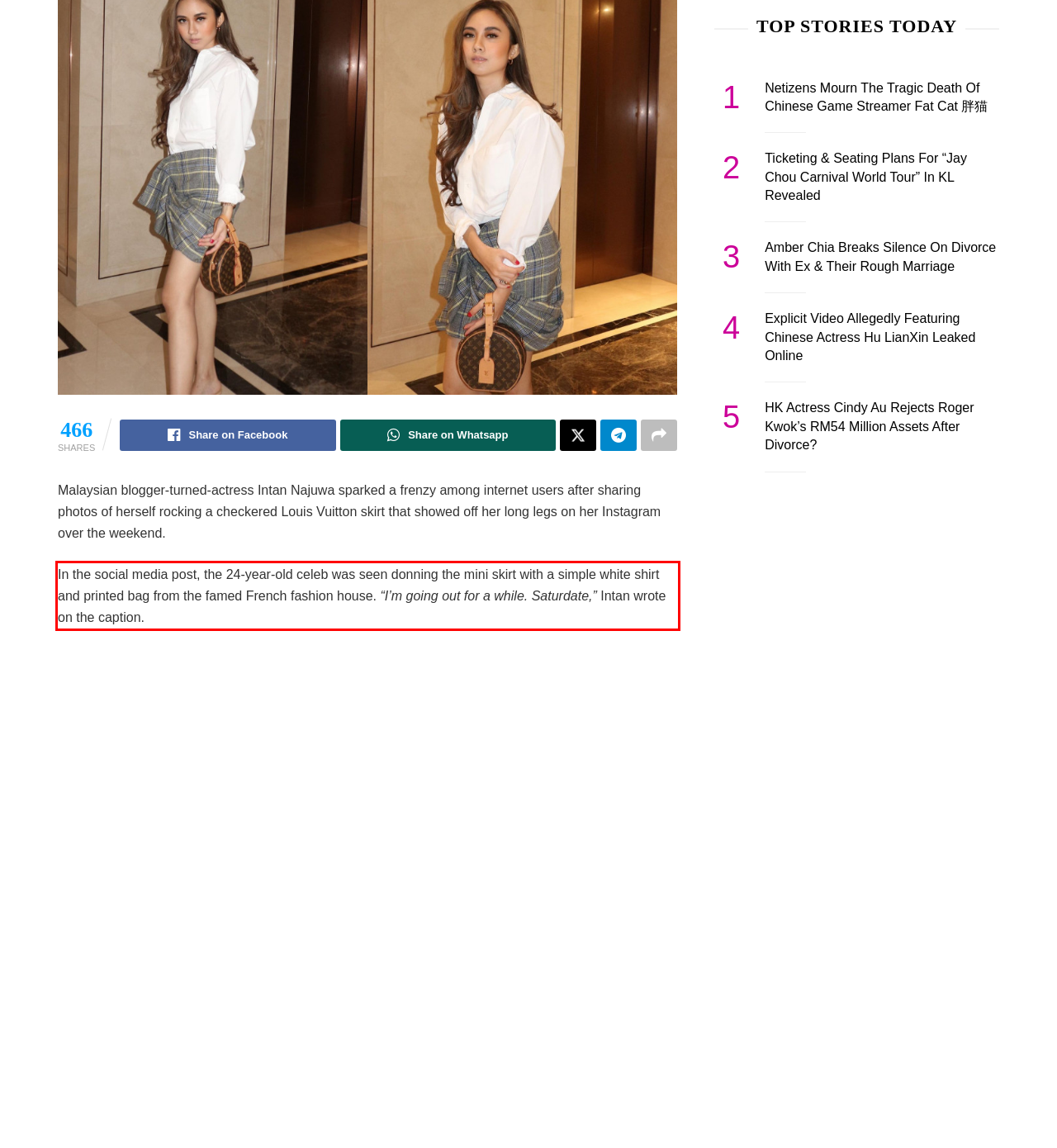Within the screenshot of the webpage, there is a red rectangle. Please recognize and generate the text content inside this red bounding box.

In the social media post, the 24-year-old celeb was seen donning the mini skirt with a simple white shirt and printed bag from the famed French fashion house. “I’m going out for a while. Saturdate,” Intan wrote on the caption.